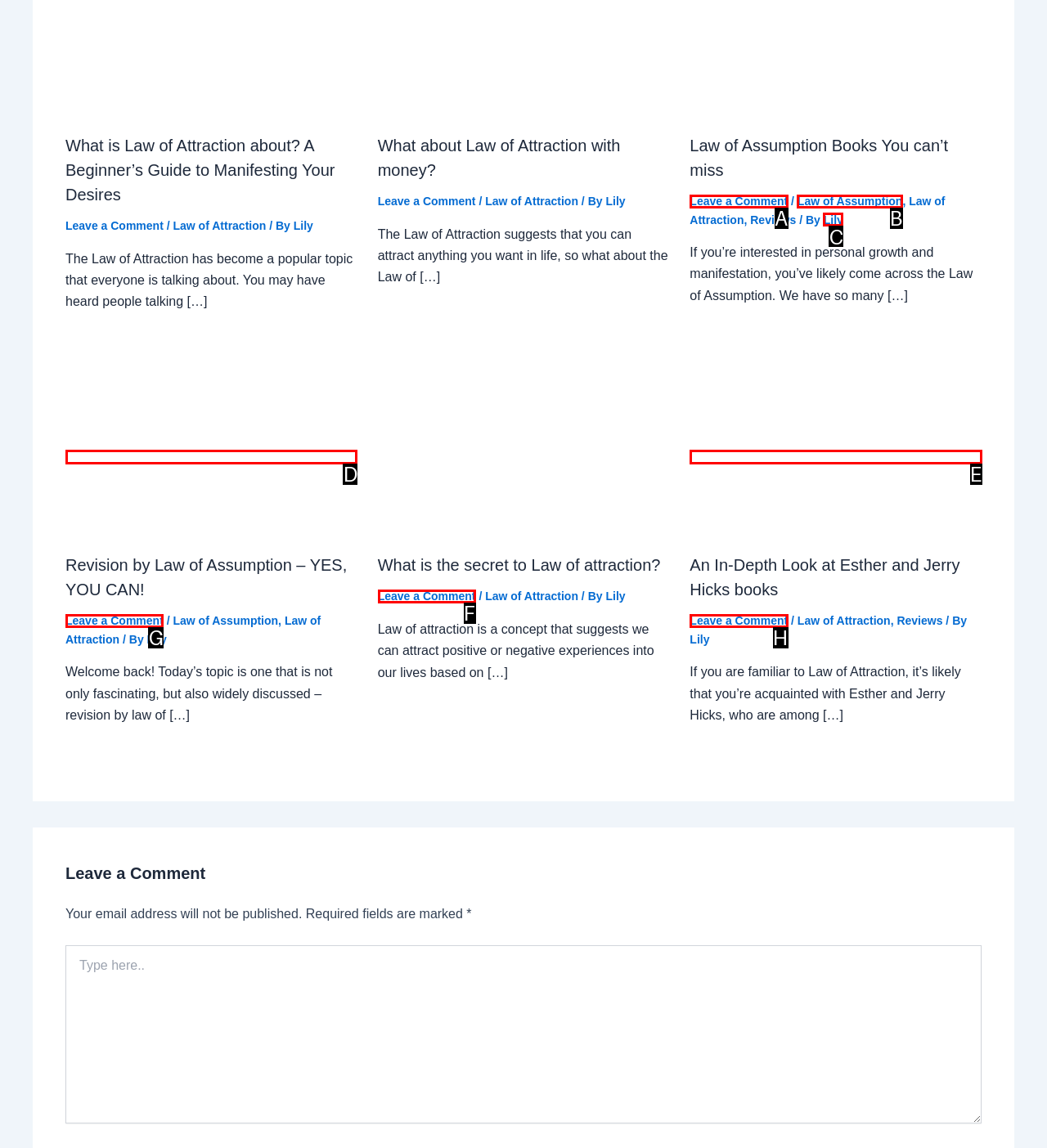Which HTML element should be clicked to perform the following task: Leave a comment on the article 'What is the secret to Law of attraction?'
Reply with the letter of the appropriate option.

F